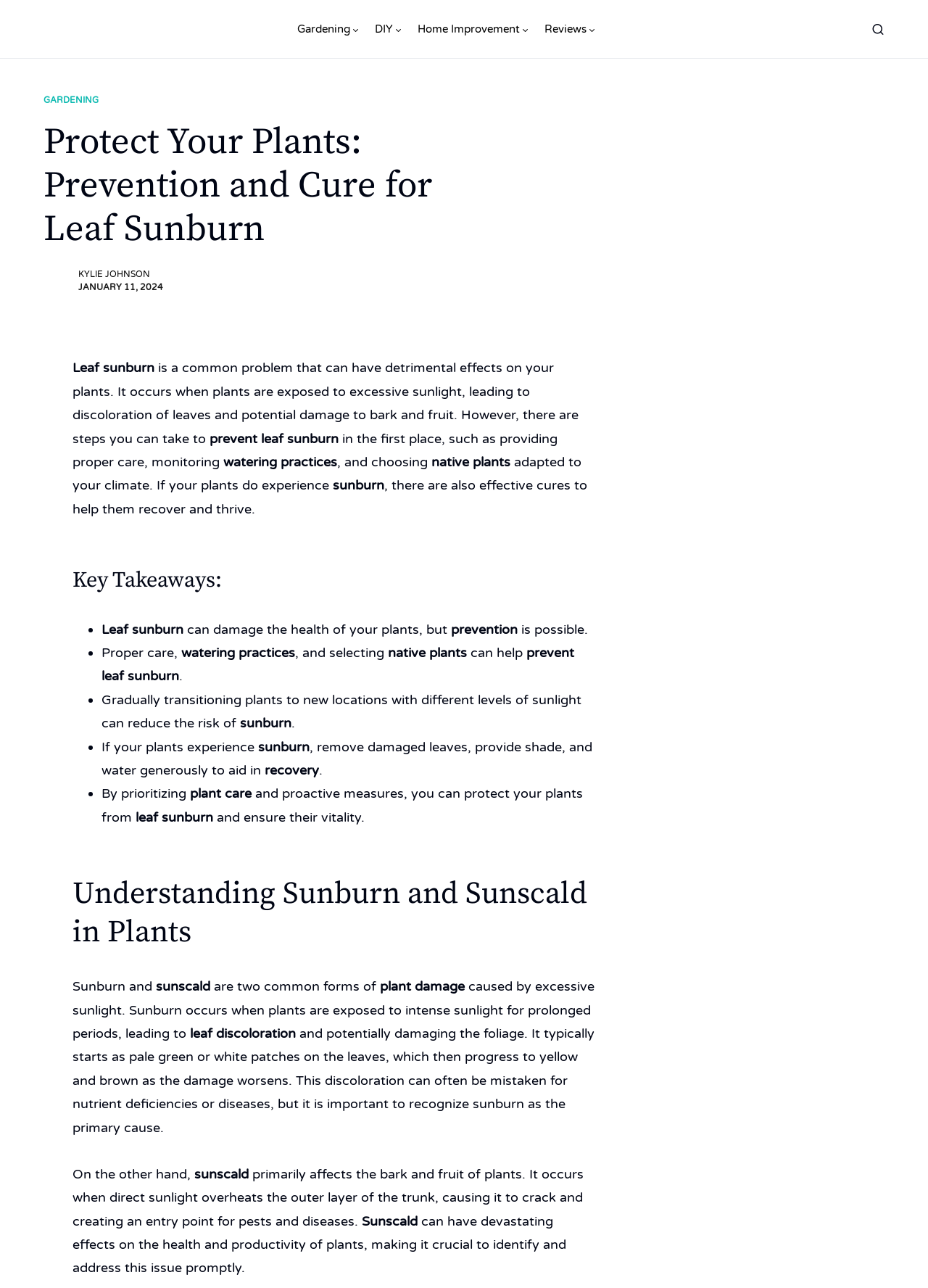Locate the bounding box coordinates of the clickable area needed to fulfill the instruction: "Click the 'KYLIE JOHNSON' link".

[0.084, 0.208, 0.162, 0.218]